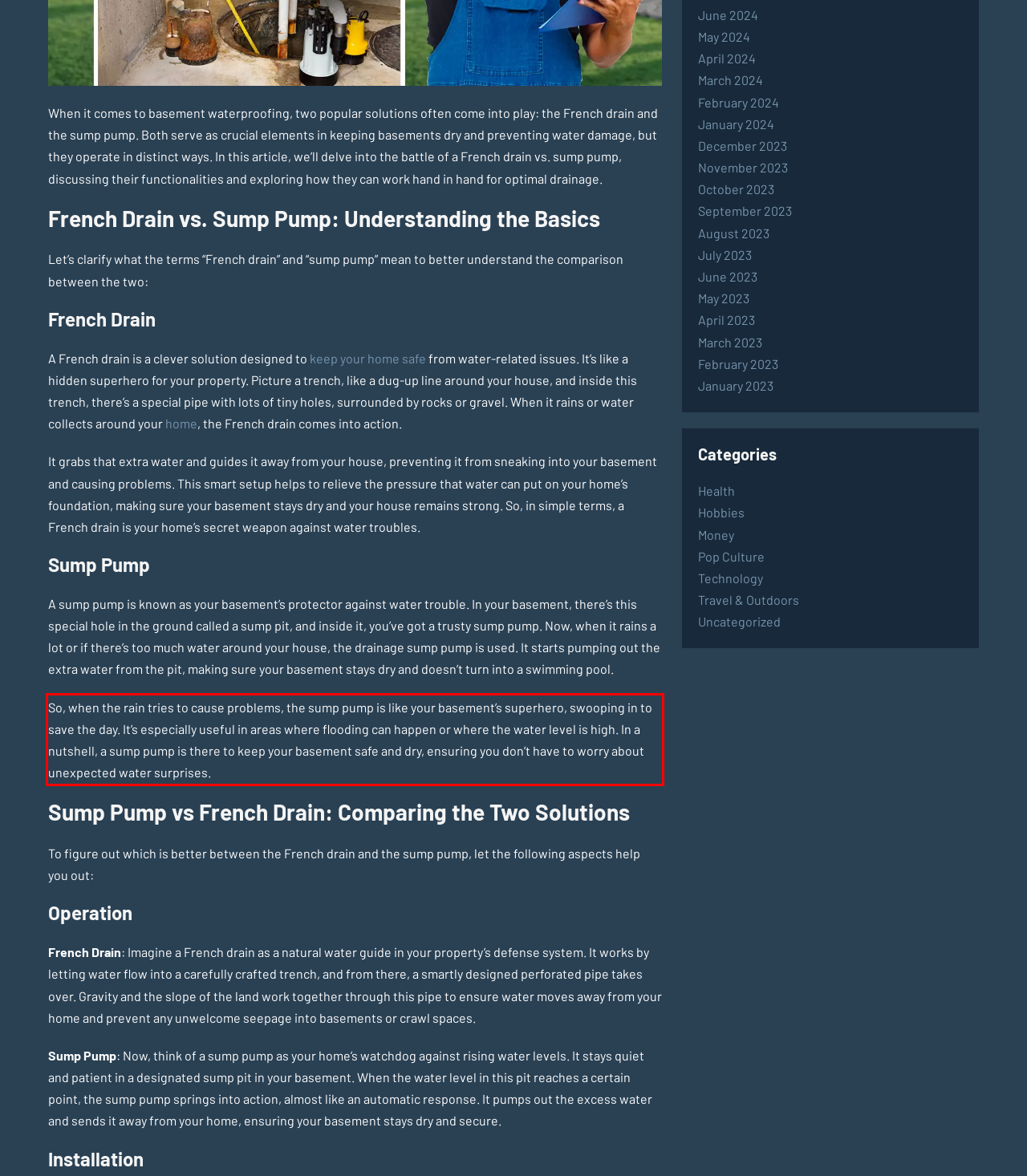You are provided with a screenshot of a webpage that includes a UI element enclosed in a red rectangle. Extract the text content inside this red rectangle.

So, when the rain tries to cause problems, the sump pump is like your basement’s superhero, swooping in to save the day. It’s especially useful in areas where flooding can happen or where the water level is high. In a nutshell, a sump pump is there to keep your basement safe and dry, ensuring you don’t have to worry about unexpected water surprises.